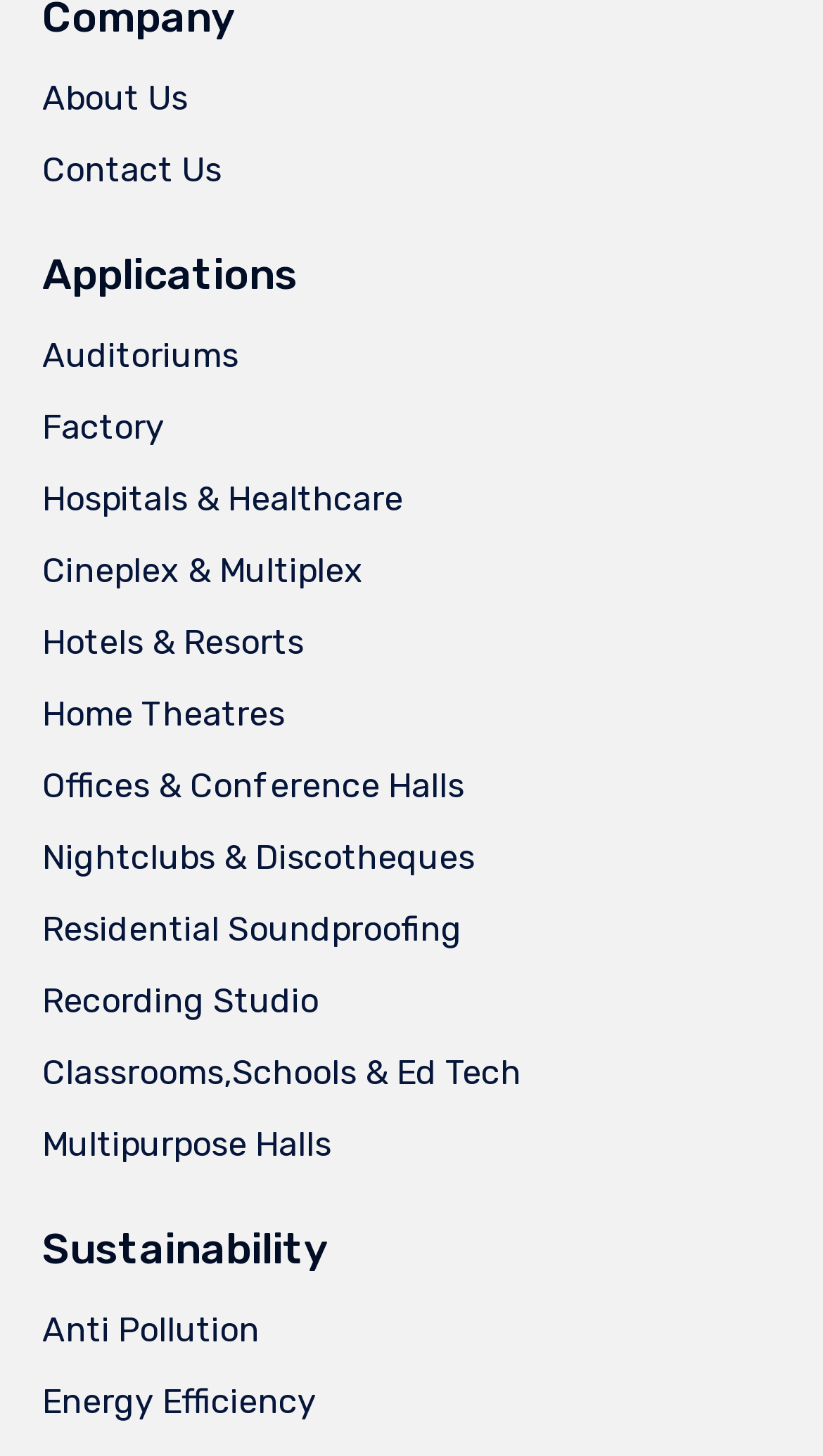Using the element description provided, determine the bounding box coordinates in the format (top-left x, top-left y, bottom-right x, bottom-right y). Ensure that all values are floating point numbers between 0 and 1. Element description: Factory

[0.051, 0.27, 0.949, 0.319]